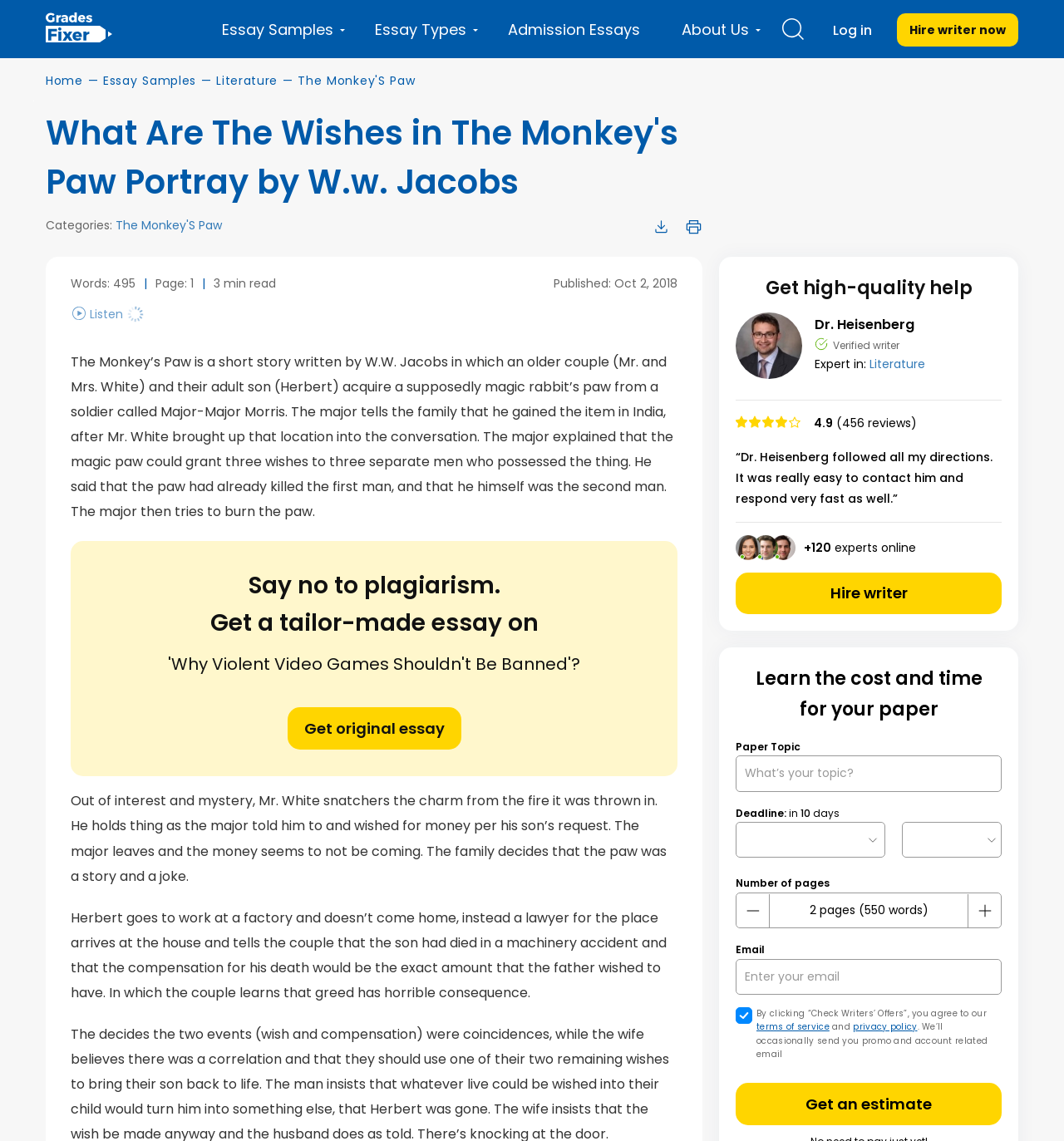Please find the bounding box coordinates of the element that must be clicked to perform the given instruction: "Click on the 'Get an estimate' button". The coordinates should be four float numbers from 0 to 1, i.e., [left, top, right, bottom].

[0.691, 0.949, 0.941, 0.986]